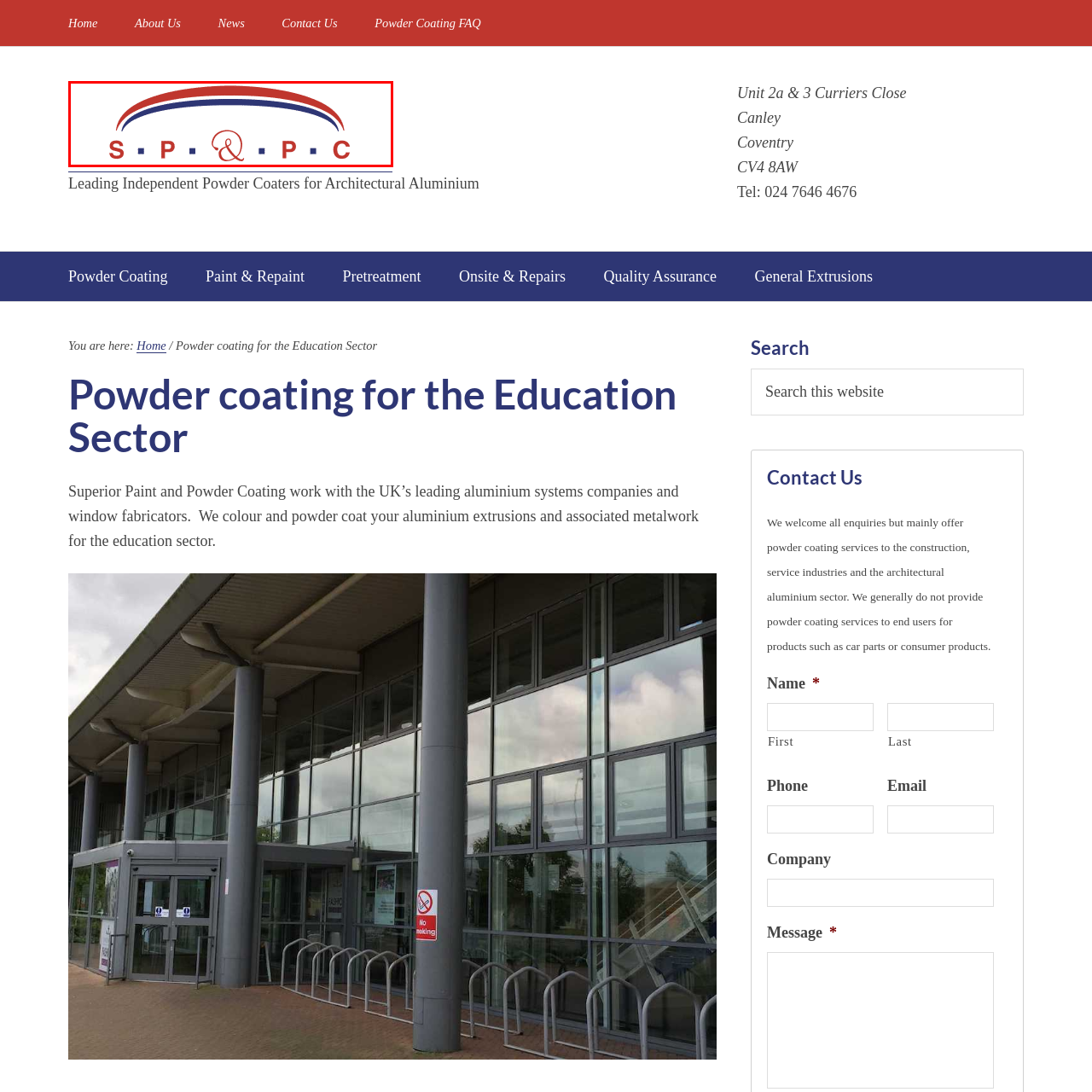What is the significance of the stylized ampersand?
Look at the image framed by the red bounding box and provide an in-depth response.

The caption states that the stylized ampersand connects the letters in a visually appealing way, emphasizing the company's focus on quality and professionalism, suggesting that the ampersand is a deliberate design choice to convey these values.